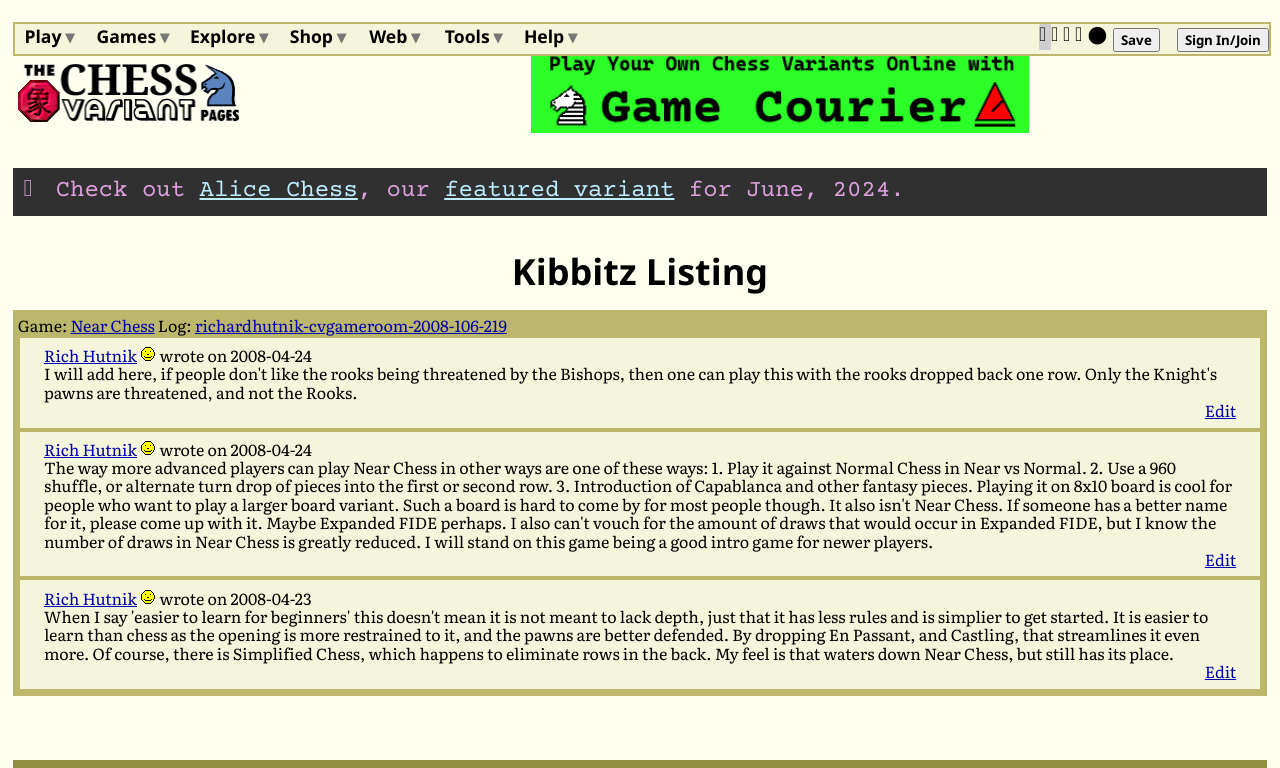Please provide a one-word or phrase answer to the question: 
What is the purpose of the 'Sign In/Join' button?

To sign in or join the website